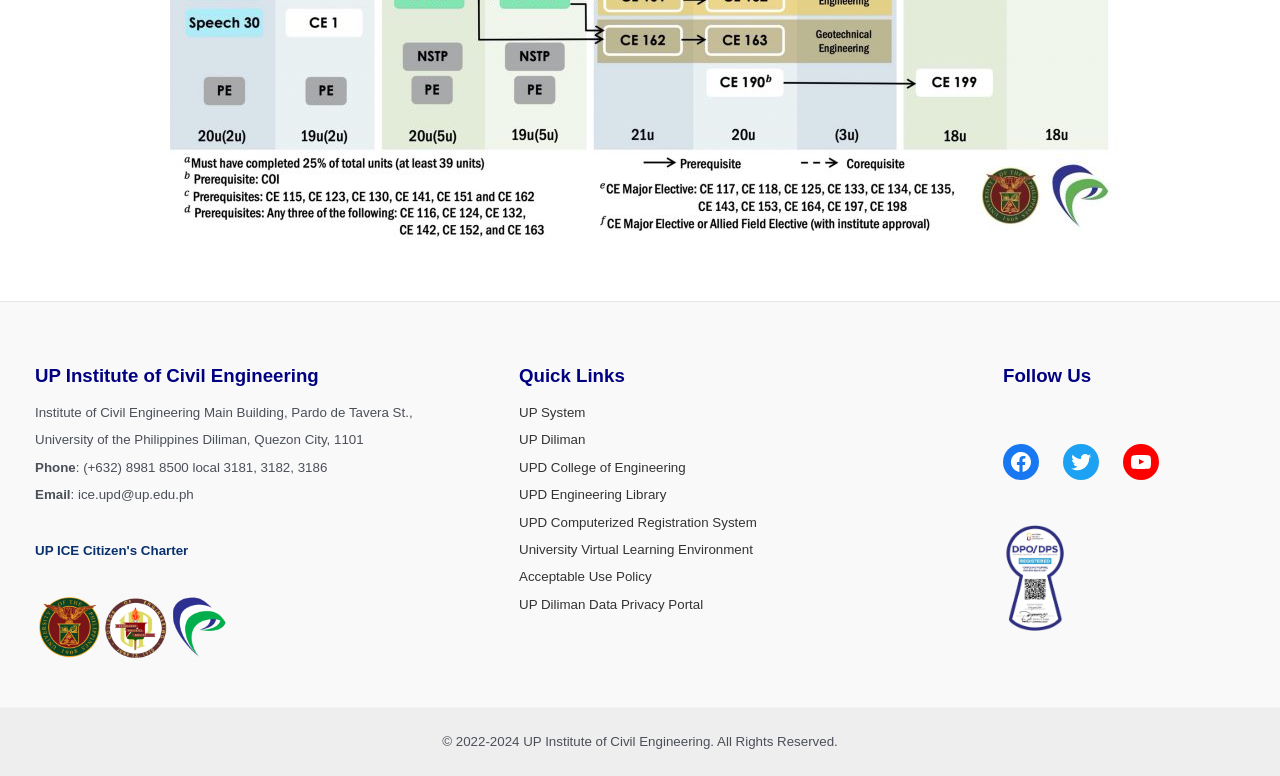What is the copyright year of the institute's website?
Kindly offer a comprehensive and detailed response to the question.

The question asks for the copyright year of the institute's website, which can be found in the StaticText element '© 2022-2024 UP Institute of Civil Engineering. All Rights Reserved.' with bounding box coordinates [0.345, 0.946, 0.655, 0.965].